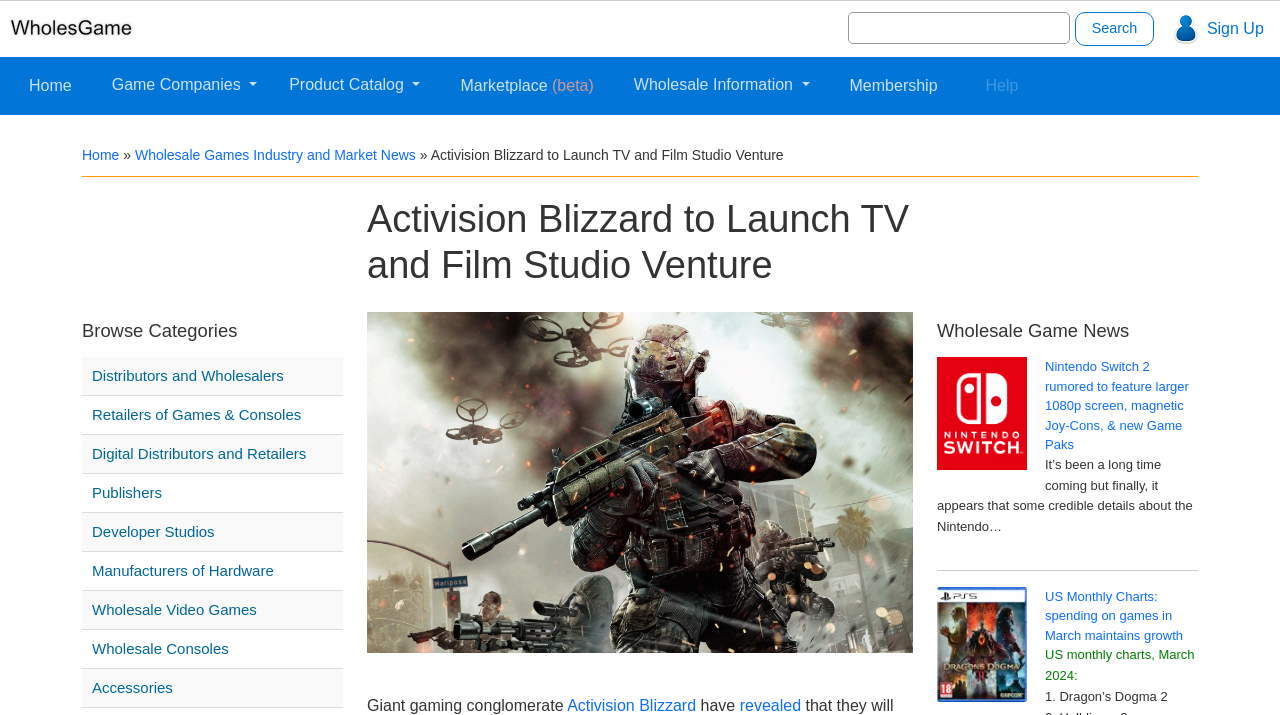Indicate the bounding box coordinates of the element that needs to be clicked to satisfy the following instruction: "Go to Home page". The coordinates should be four float numbers between 0 and 1, i.e., [left, top, right, bottom].

[0.016, 0.091, 0.062, 0.15]